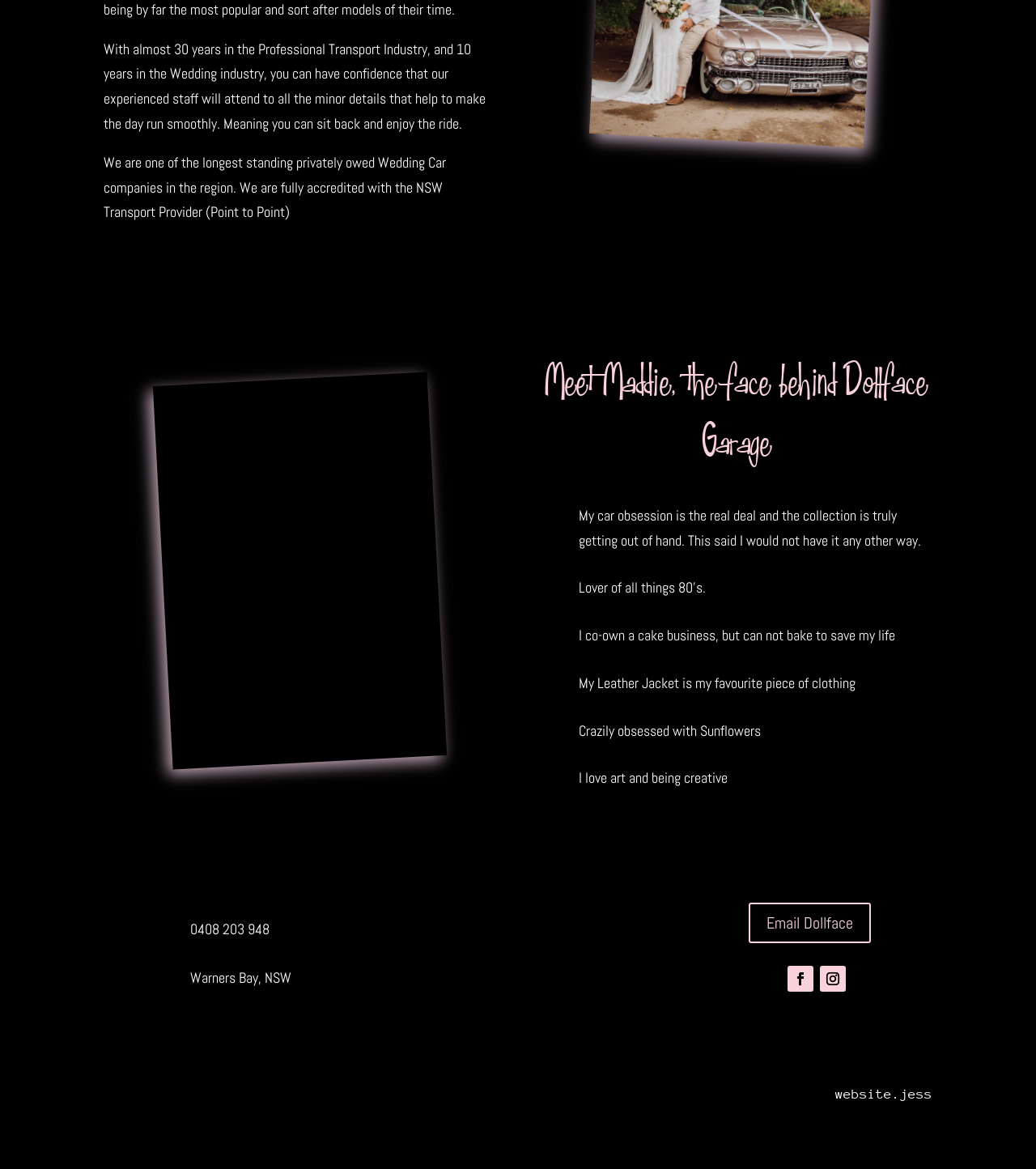Determine the bounding box coordinates (top-left x, top-left y, bottom-right x, bottom-right y) of the UI element described in the following text: 0408 203 948

[0.184, 0.787, 0.26, 0.803]